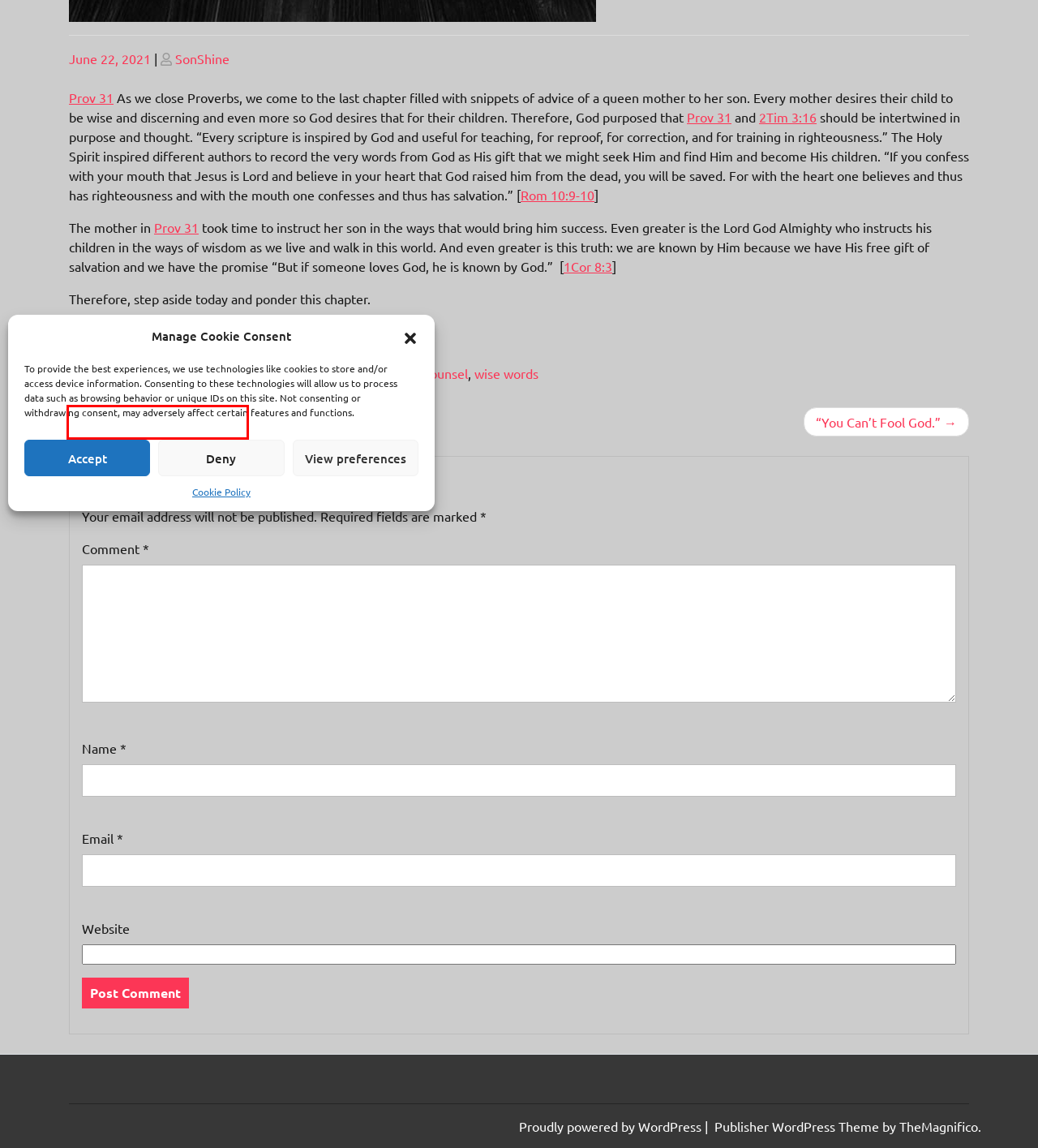You are presented with a screenshot of a webpage with a red bounding box. Select the webpage description that most closely matches the new webpage after clicking the element inside the red bounding box. The options are:
A. Author Bible Study Leader
B. Blog Tool, Publishing Platform, and CMS – WordPress.org
C. from Mom to Son Archives – Sonshine's Journal
D. wise words Archives – Sonshine's Journal
E. Cookie Policy (EU) – Sonshine's Journal
F. wise counsel Archives – Sonshine's Journal
G. From Unbelief to Belief – Sonshine's Journal
H. "You Can't Fool God." – Sonshine's Journal

G